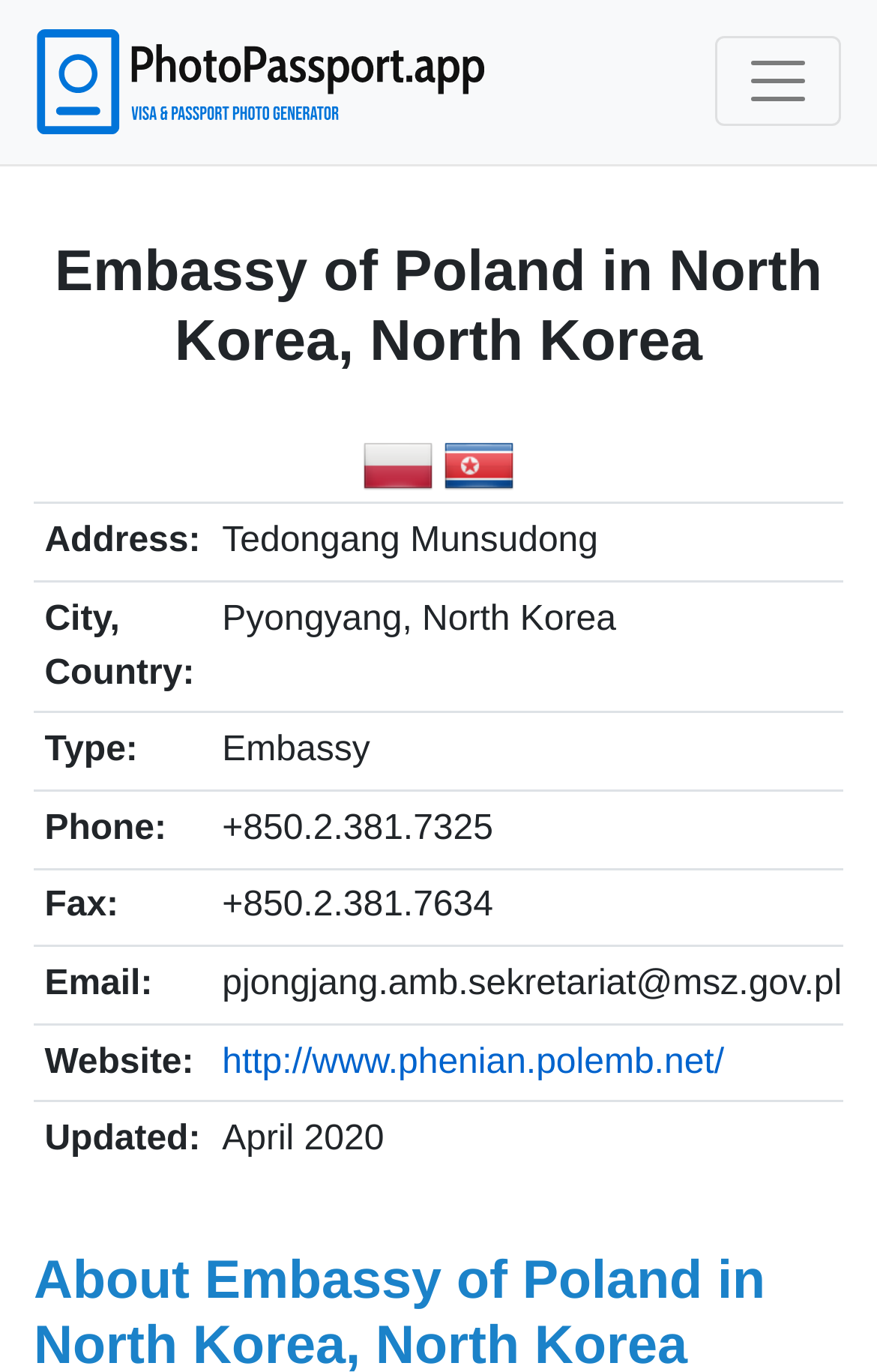Answer briefly with one word or phrase:
What is the address of the embassy?

Tedongang Munsudong